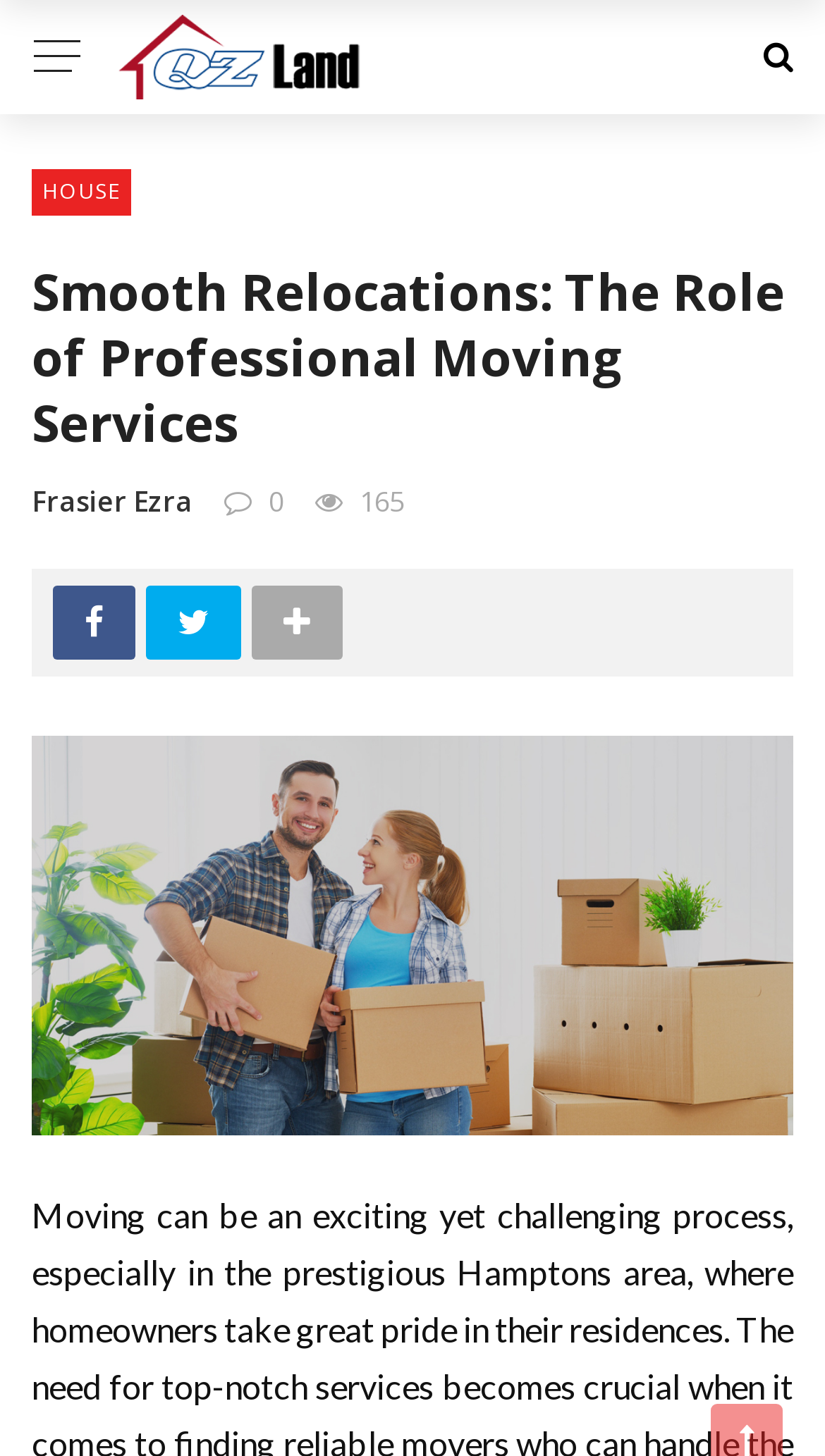Find the bounding box coordinates for the HTML element described as: "alt="Logo"". The coordinates should consist of four float values between 0 and 1, i.e., [left, top, right, bottom].

[0.041, 0.01, 0.479, 0.068]